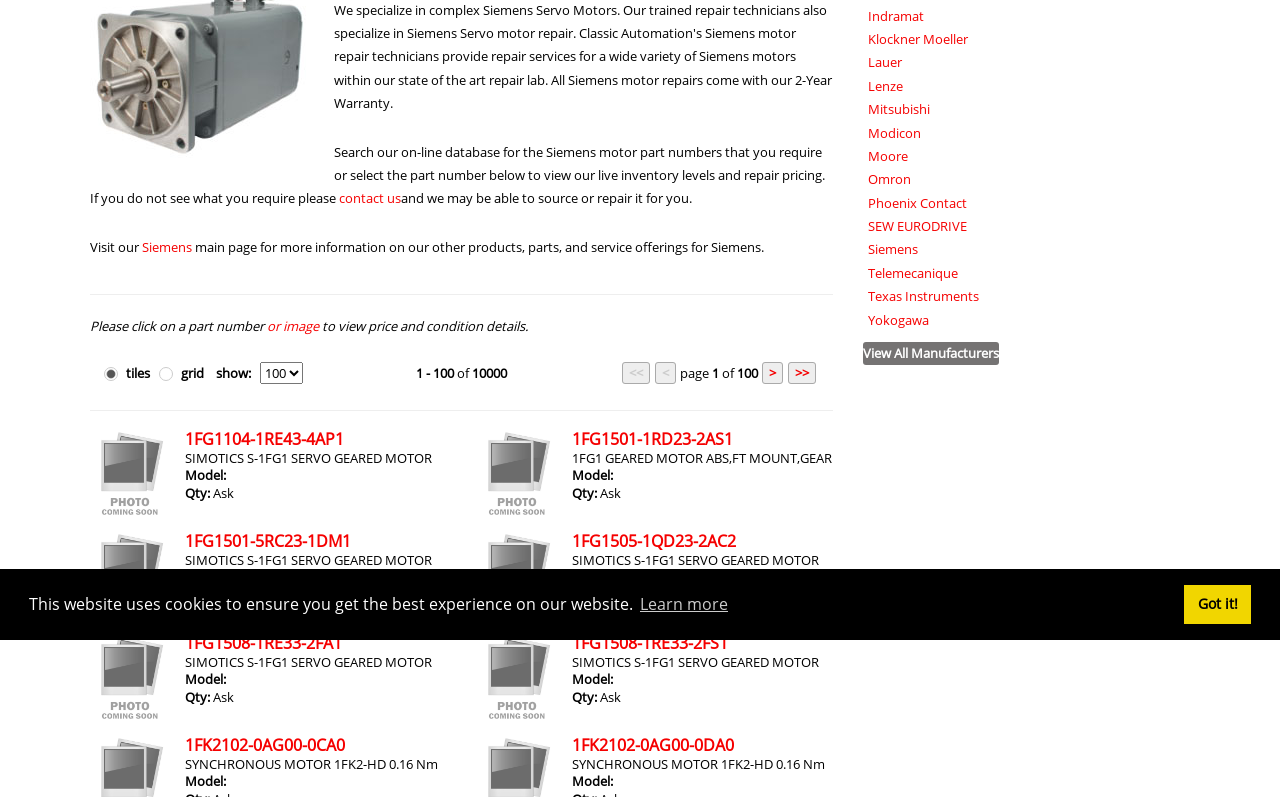Calculate the bounding box coordinates of the UI element given the description: "alt="No Photo"".

[0.071, 0.798, 0.136, 0.903]